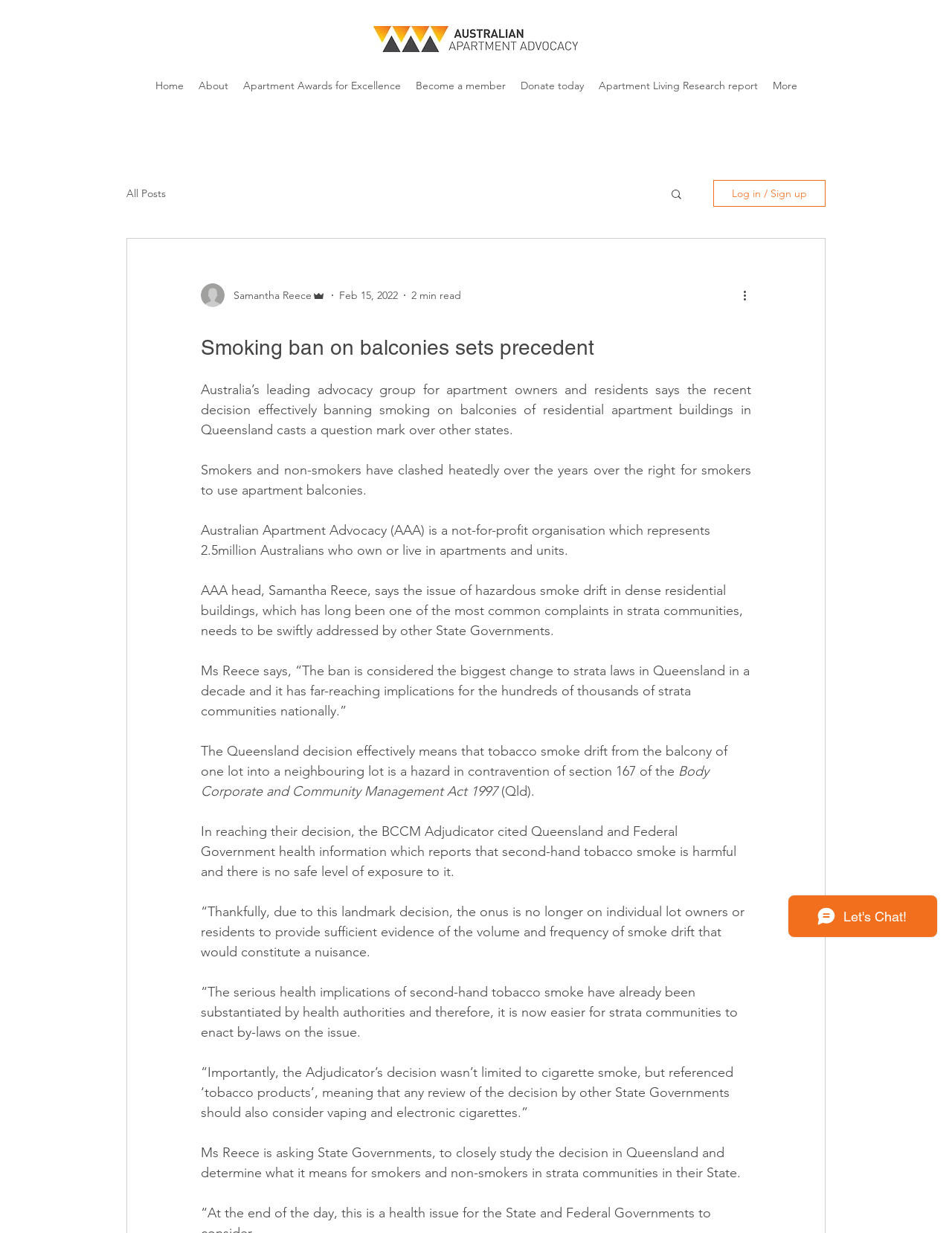Please examine the image and provide a detailed answer to the question: What is the issue addressed by the Queensland decision?

The article states 'The issue of hazardous smoke drift in dense residential buildings, which has long been one of the most common complaints in strata communities, needs to be swiftly addressed by other State Governments.' Therefore, the issue addressed by the Queensland decision is hazardous smoke drift.